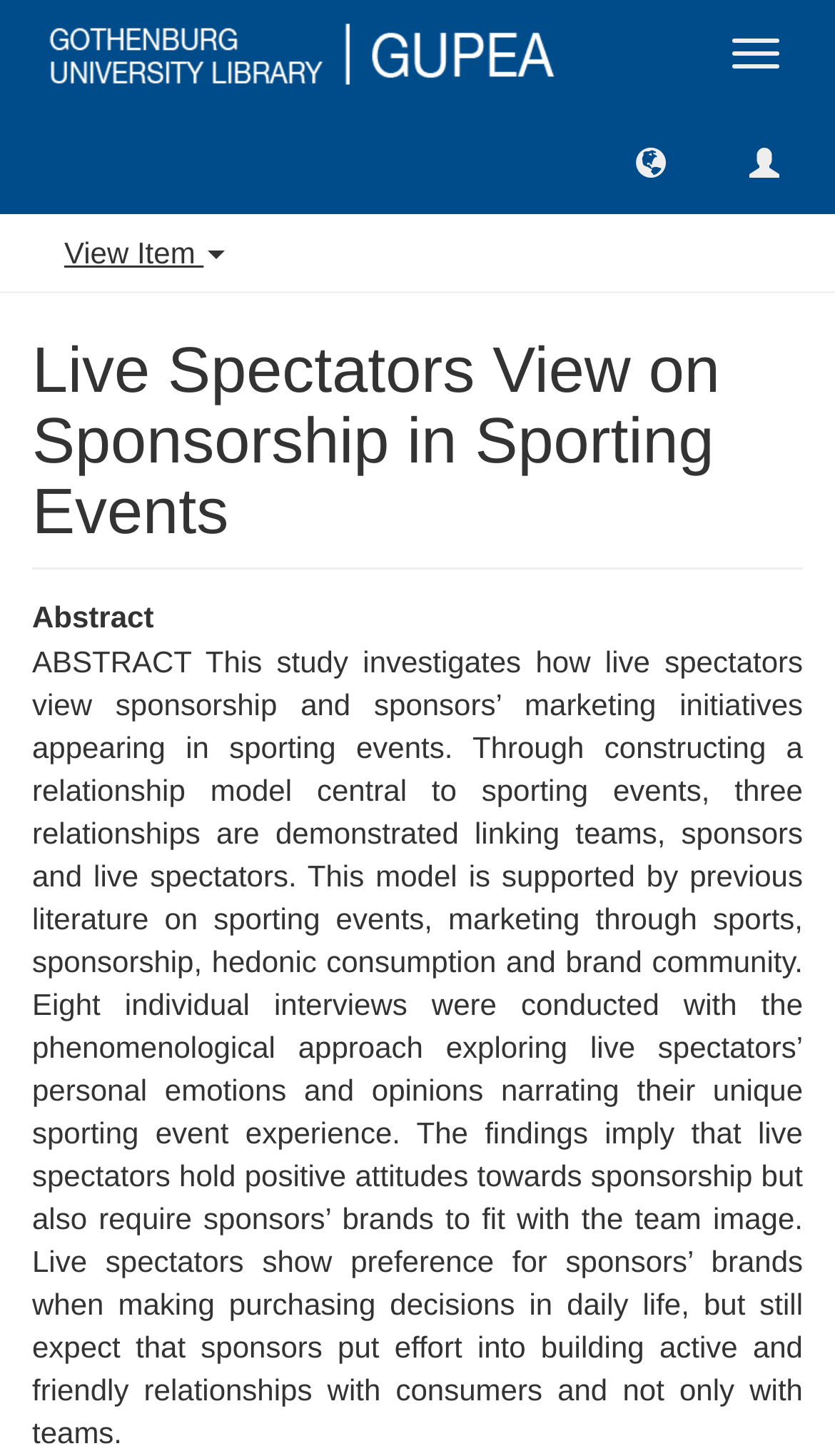Based on the element description, predict the bounding box coordinates (top-left x, top-left y, bottom-right x, bottom-right y) for the UI element in the screenshot: parent_node: Toggle navigation

[0.0, 0.0, 0.667, 0.074]